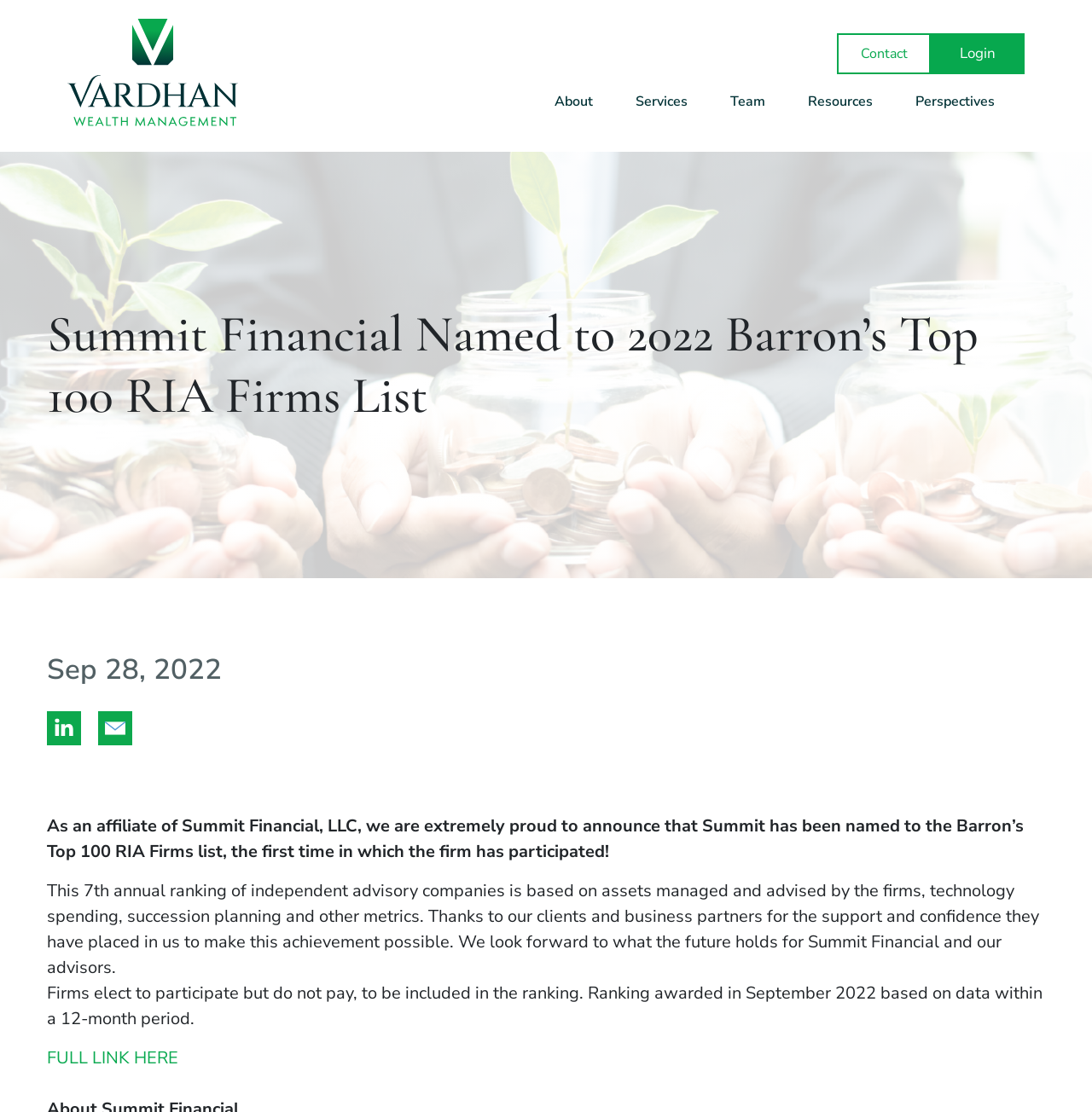Pinpoint the bounding box coordinates of the clickable element needed to complete the instruction: "Explore US Law". The coordinates should be provided as four float numbers between 0 and 1: [left, top, right, bottom].

None